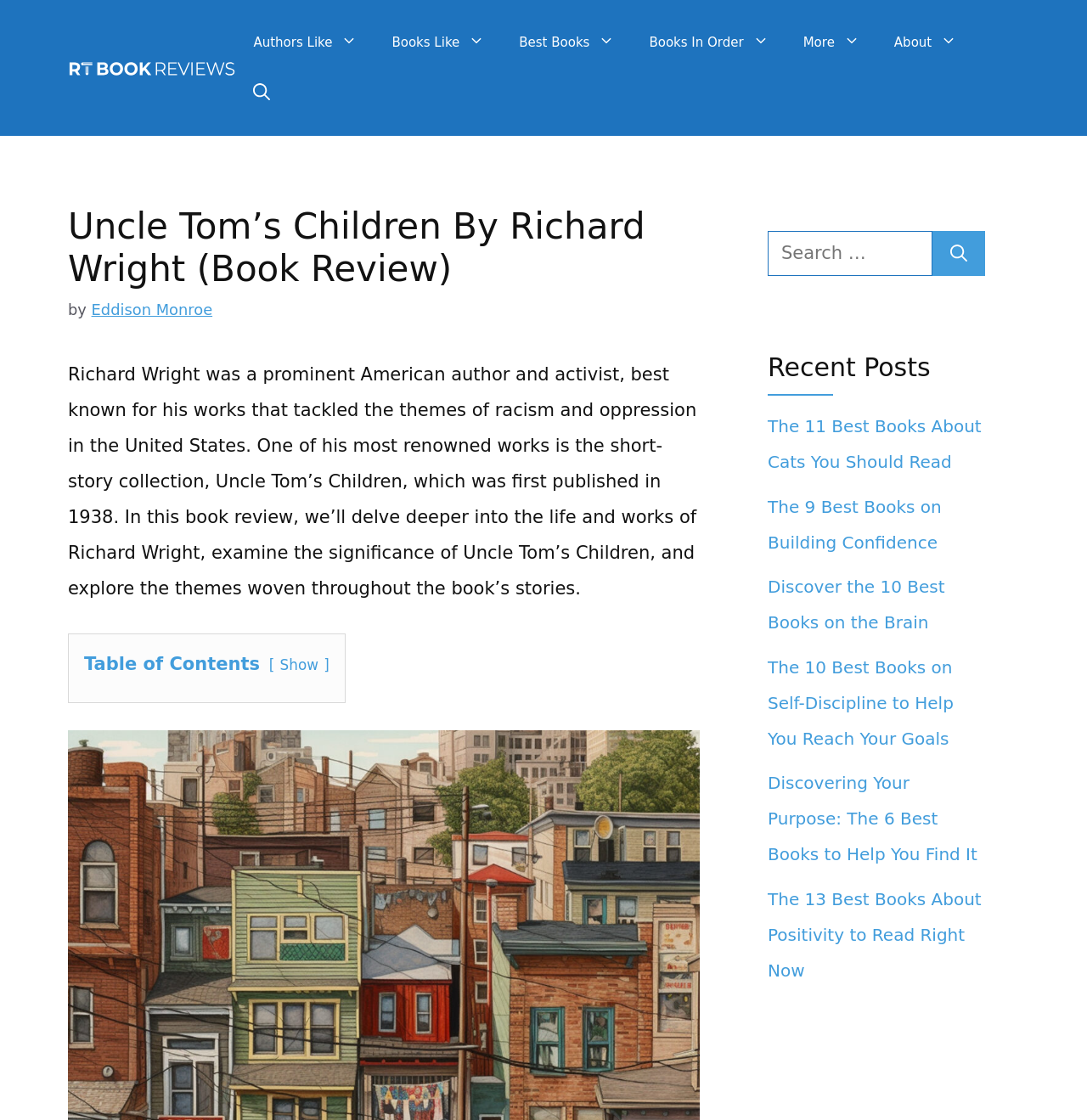Bounding box coordinates are specified in the format (top-left x, top-left y, bottom-right x, bottom-right y). All values are floating point numbers bounded between 0 and 1. Please provide the bounding box coordinate of the region this sentence describes: parent_node: Search for: aria-label="Search"

[0.858, 0.206, 0.906, 0.246]